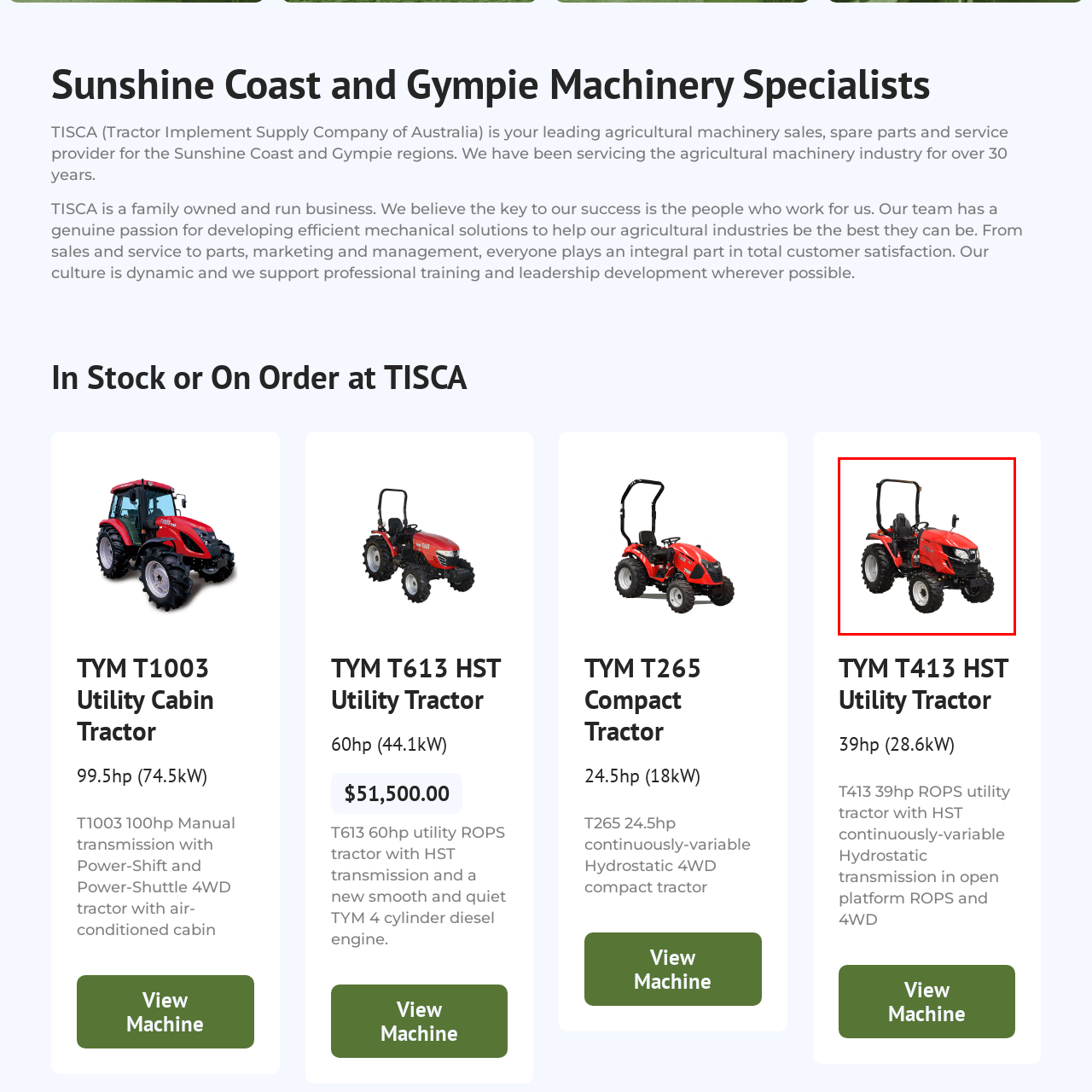What is the purpose of the open platform ROPS design?
Study the image surrounded by the red bounding box and answer the question comprehensively, based on the details you see.

The open platform ROPS design of the TYM T413 HST Utility Tractor is intended to provide better visibility and safety while working in the field, as mentioned in the caption.